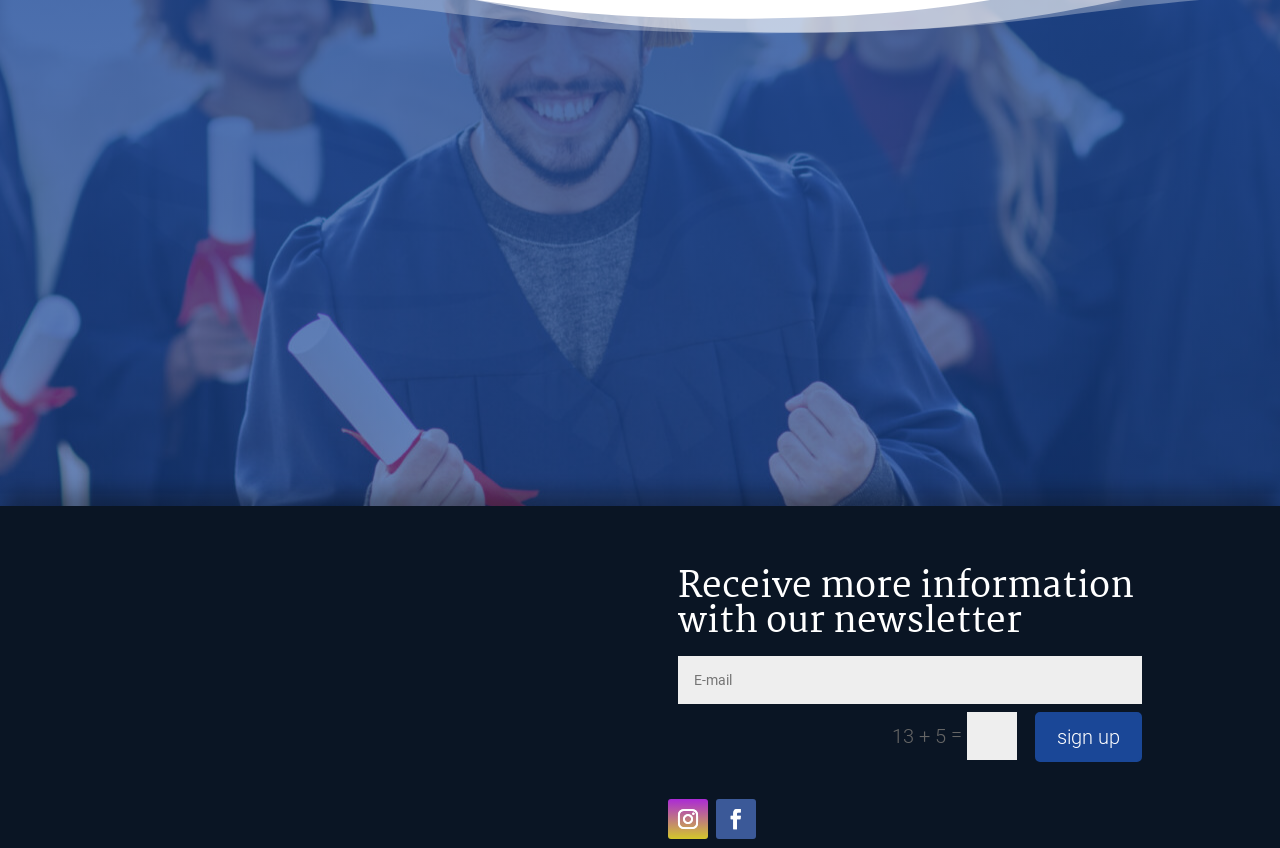Extract the bounding box coordinates for the UI element described as: "Mail".

None